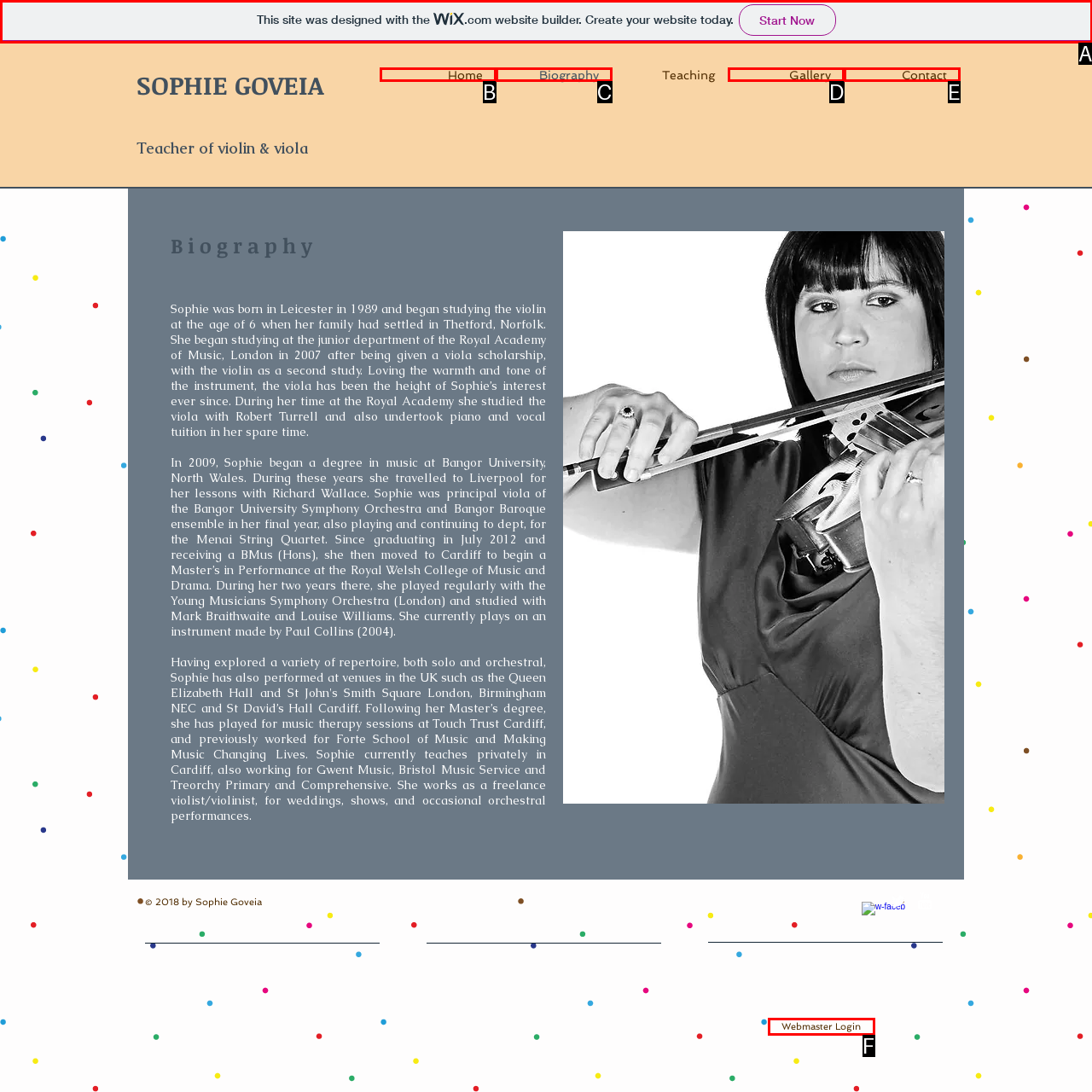Select the HTML element that best fits the description: Webmaster Login
Respond with the letter of the correct option from the choices given.

F